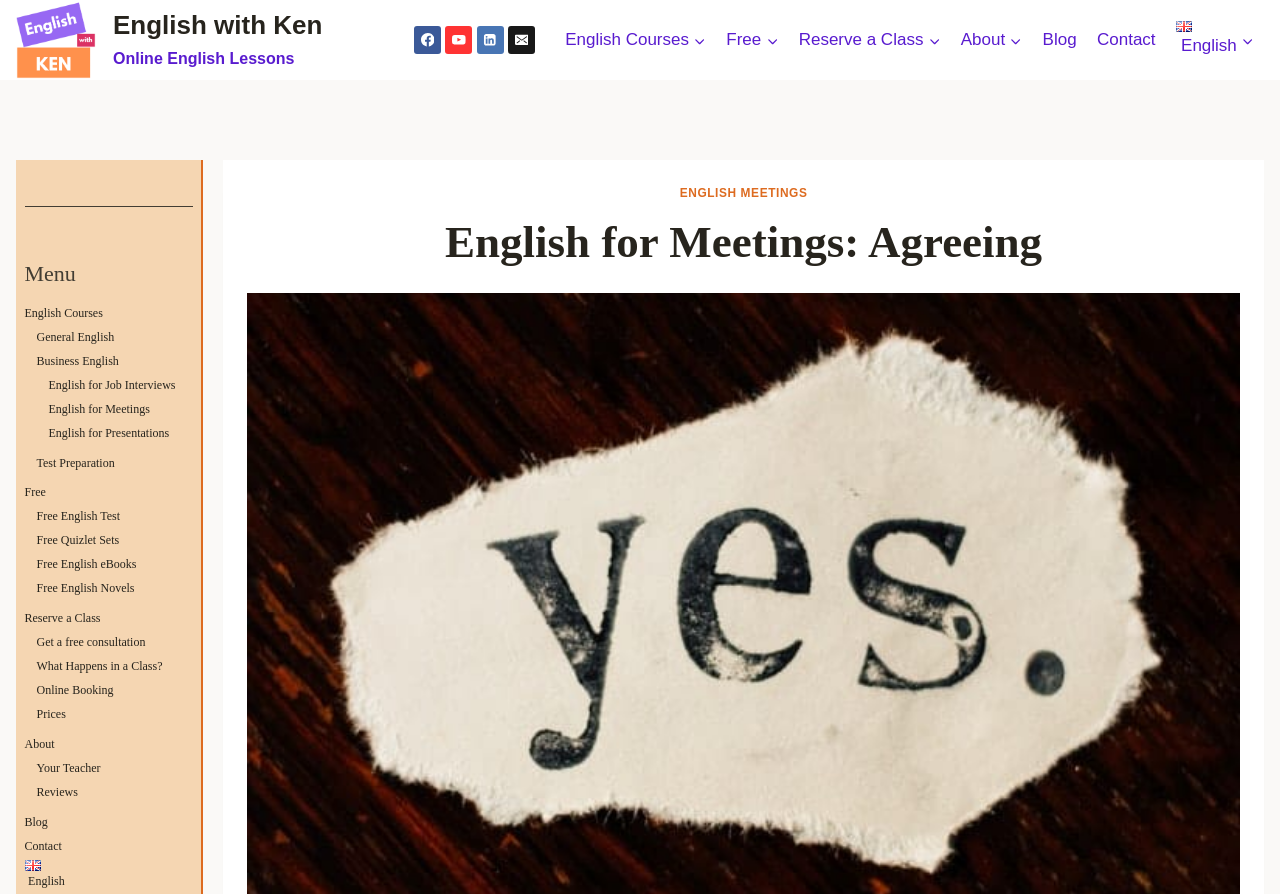Determine the bounding box coordinates of the region to click in order to accomplish the following instruction: "Open Facebook page". Provide the coordinates as four float numbers between 0 and 1, specifically [left, top, right, bottom].

[0.323, 0.03, 0.345, 0.06]